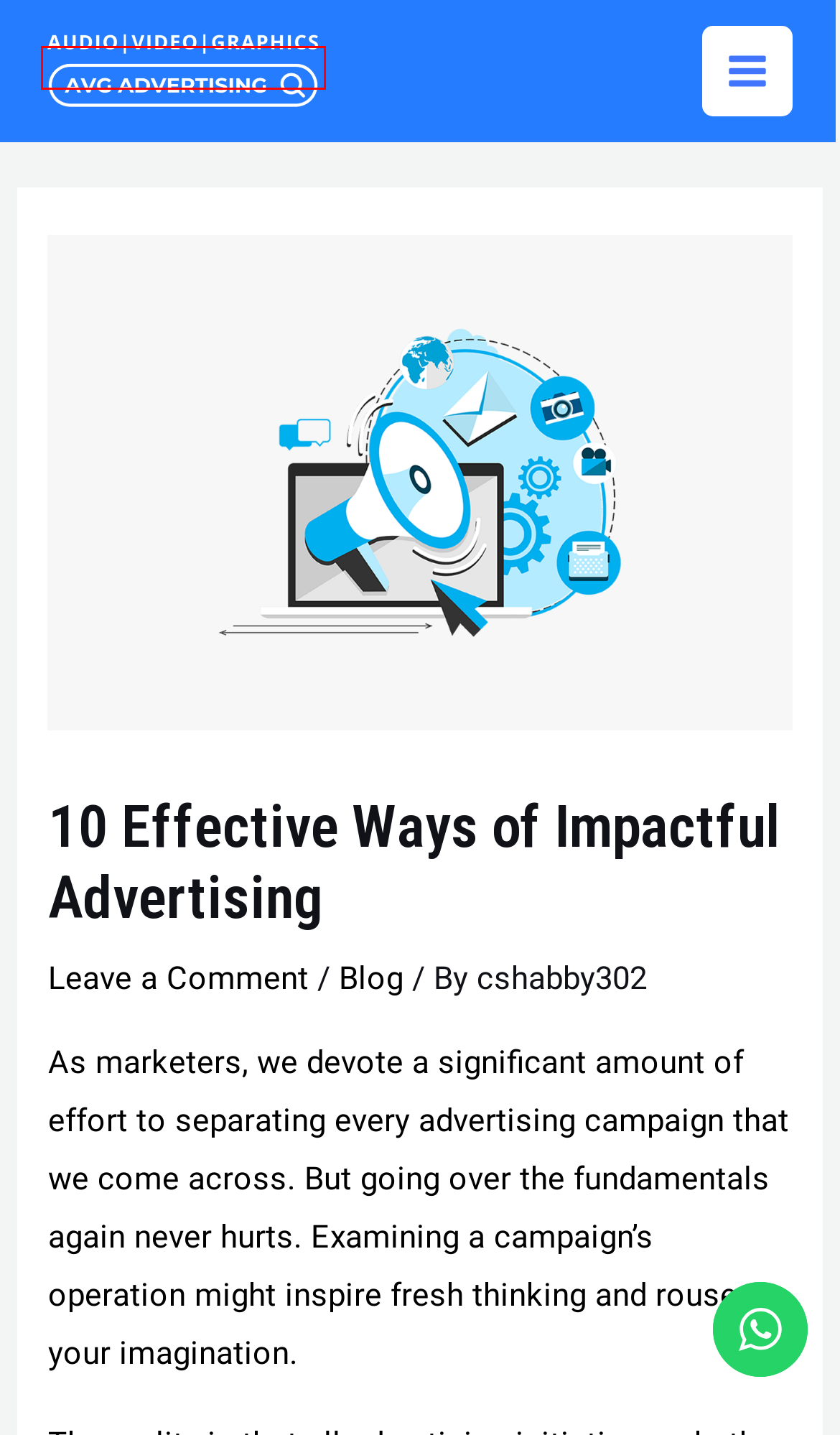You are presented with a screenshot of a webpage with a red bounding box. Select the webpage description that most closely matches the new webpage after clicking the element inside the red bounding box. The options are:
A. What is page authority - AVG Advertising
B. About Us - AVG Advertising
C. Common Misconceptions About Graphic Design - AVG Advertising
D. Blog - AVG Advertising
E. Blog Archives - AVG Advertising
F. cshabby302, Author at AVG Advertising
G. is software an intangible asset - AVG Advertising
H. AVG Advertising

H